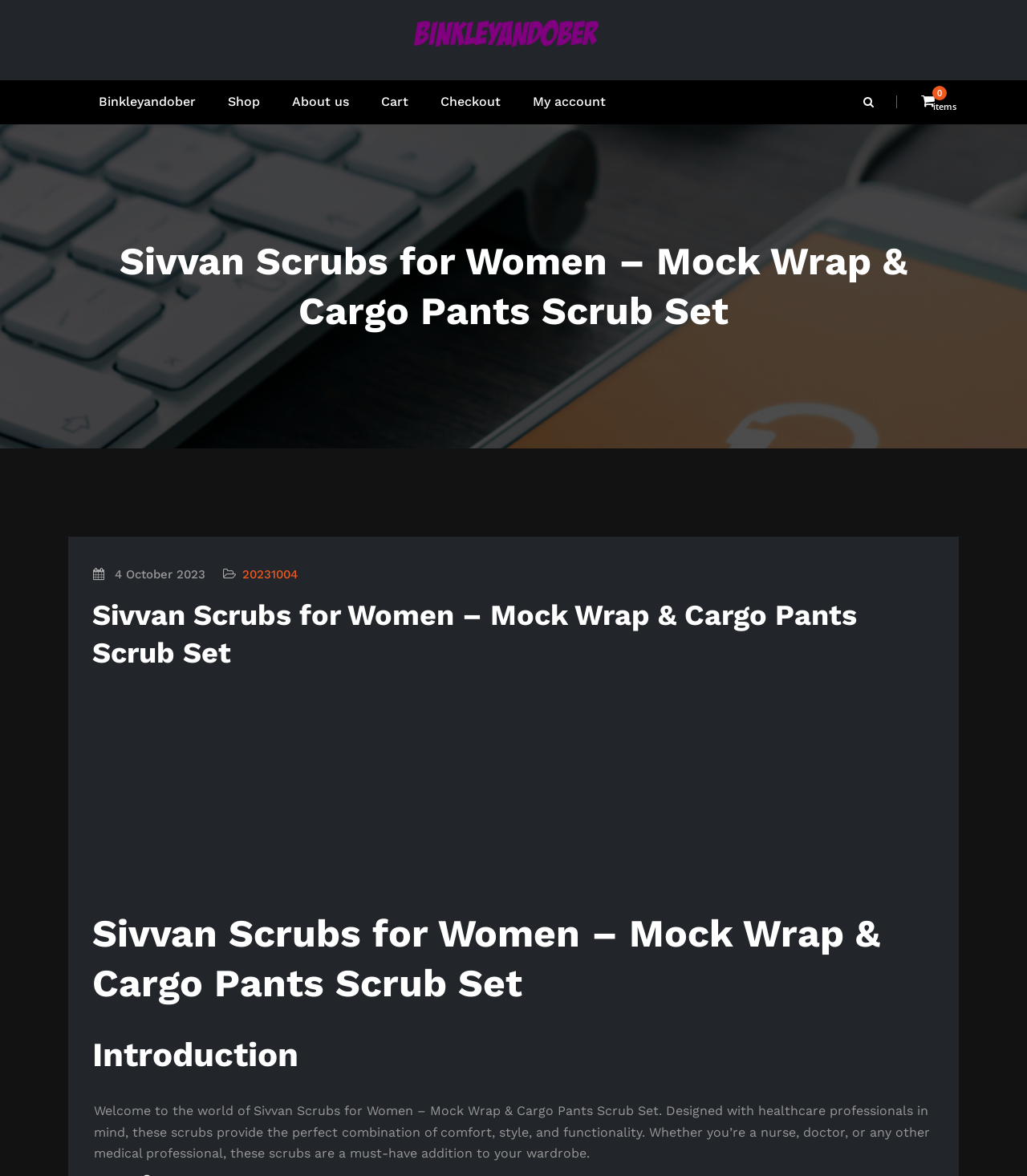Please identify the bounding box coordinates of the area that needs to be clicked to follow this instruction: "view cart".

[0.355, 0.068, 0.413, 0.105]